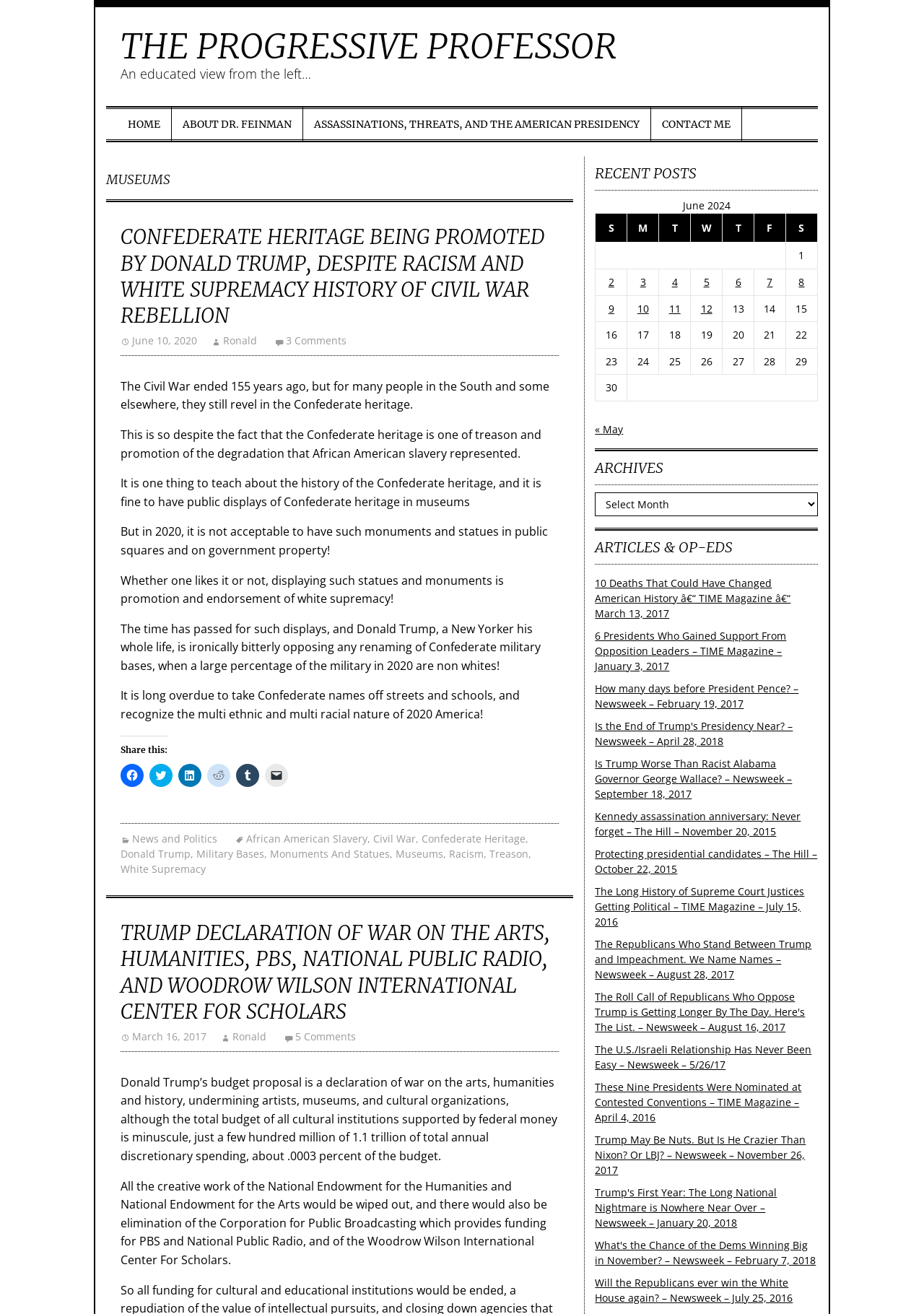Using the description "Monuments And Statues", locate and provide the bounding box of the UI element.

[0.292, 0.645, 0.422, 0.655]